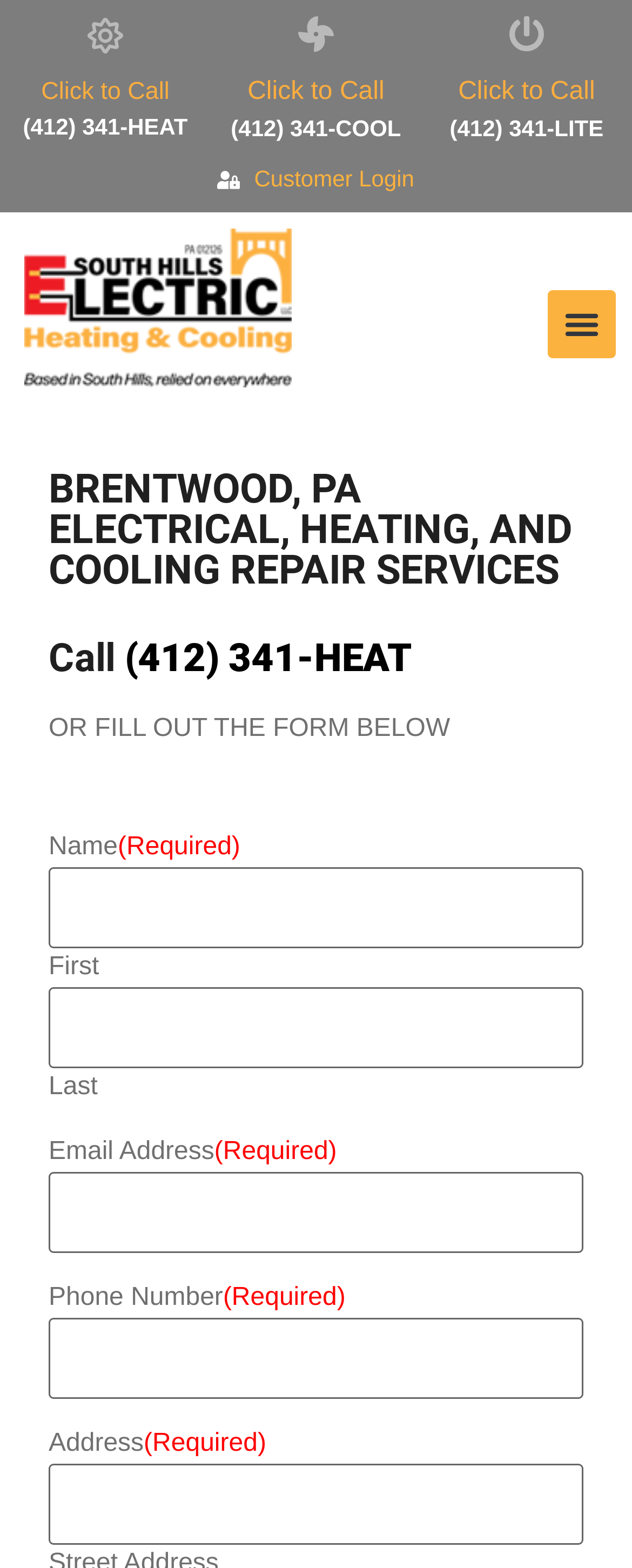Bounding box coordinates should be provided in the format (top-left x, top-left y, bottom-right x, bottom-right y) with all values between 0 and 1. Identify the bounding box for this UI element: parent_node: Street Address name="input_8.1"

[0.077, 0.933, 0.923, 0.985]